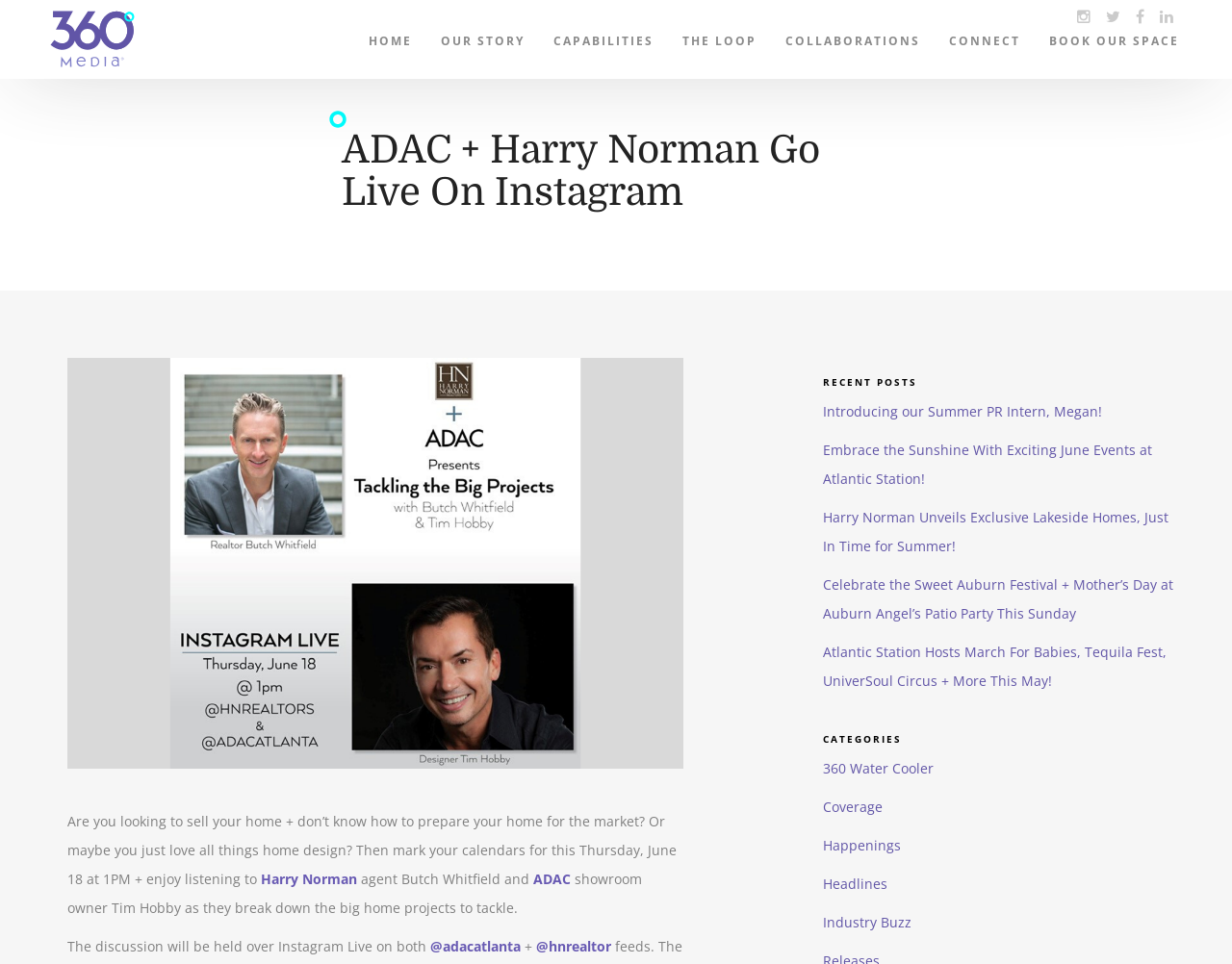Find the bounding box coordinates of the clickable element required to execute the following instruction: "View the recent post about Harry Norman Unveils Exclusive Lakeside Homes". Provide the coordinates as four float numbers between 0 and 1, i.e., [left, top, right, bottom].

[0.668, 0.527, 0.948, 0.576]